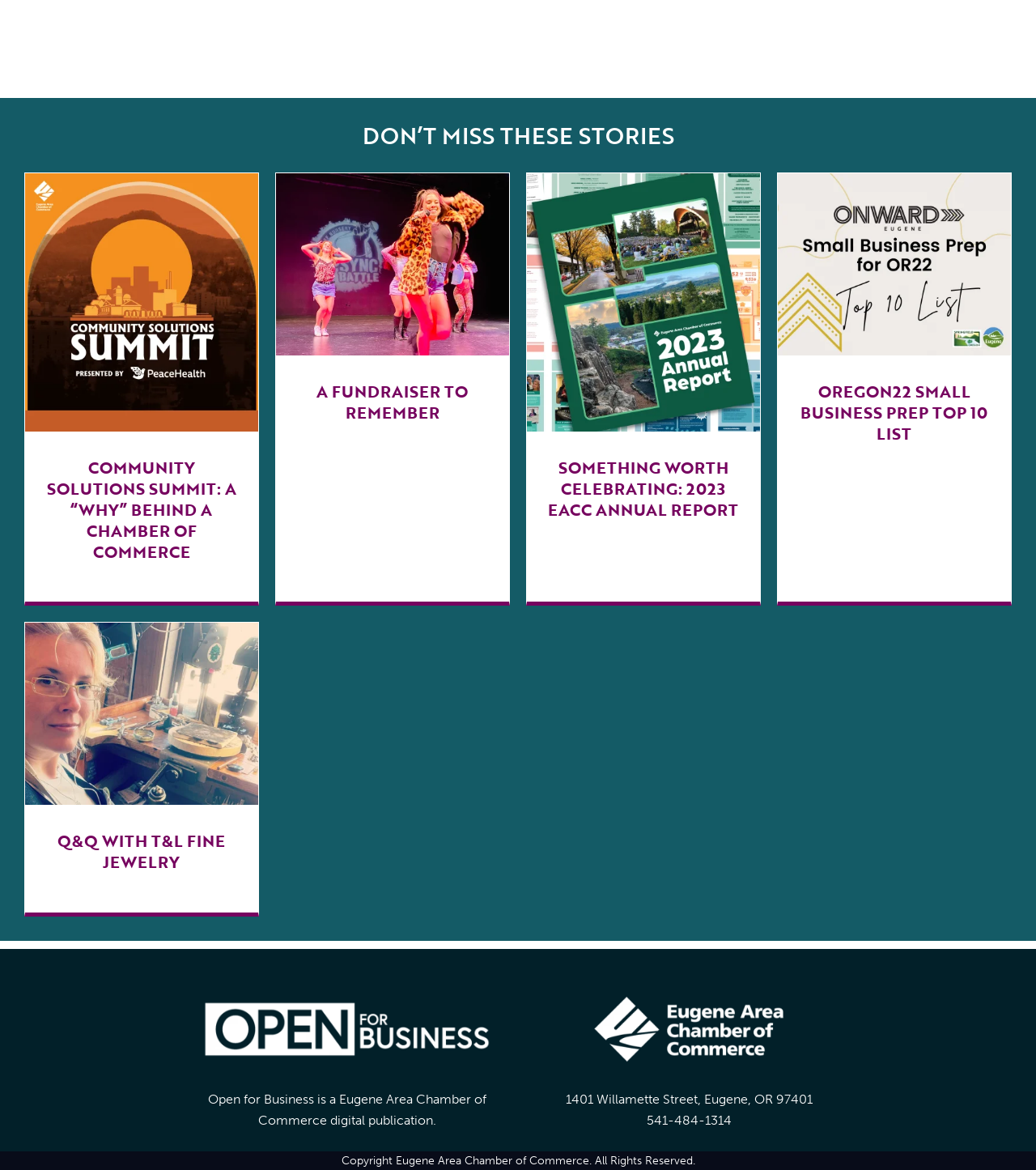What is the title of the first article?
Please provide a comprehensive answer based on the information in the image.

The first article has a heading 'COMMUNITY SOLUTIONS SUMMIT: A “WHY” BEHIND A CHAMBER OF COMMERCE' which indicates the title of the article is 'COMMUNITY SOLUTIONS SUMMIT'.